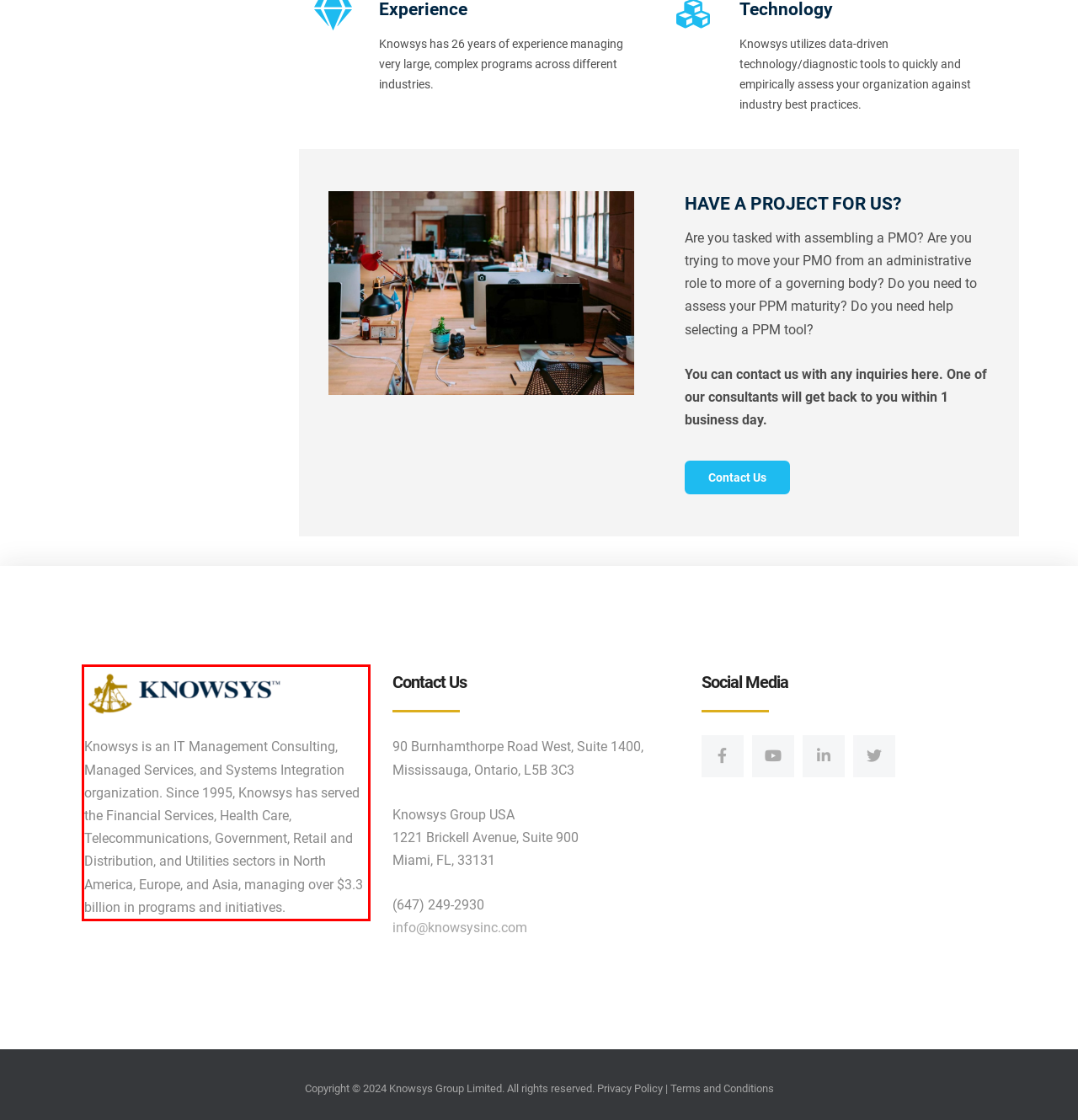Examine the screenshot of the webpage, locate the red bounding box, and generate the text contained within it.

Knowsys is an IT Management Consulting, Managed Services, and Systems Integration organization. Since 1995, Knowsys has served the Financial Services, Health Care, Telecommunications, Government, Retail and Distribution, and Utilities sectors in North America, Europe, and Asia, managing over $3.3 billion in programs and initiatives.